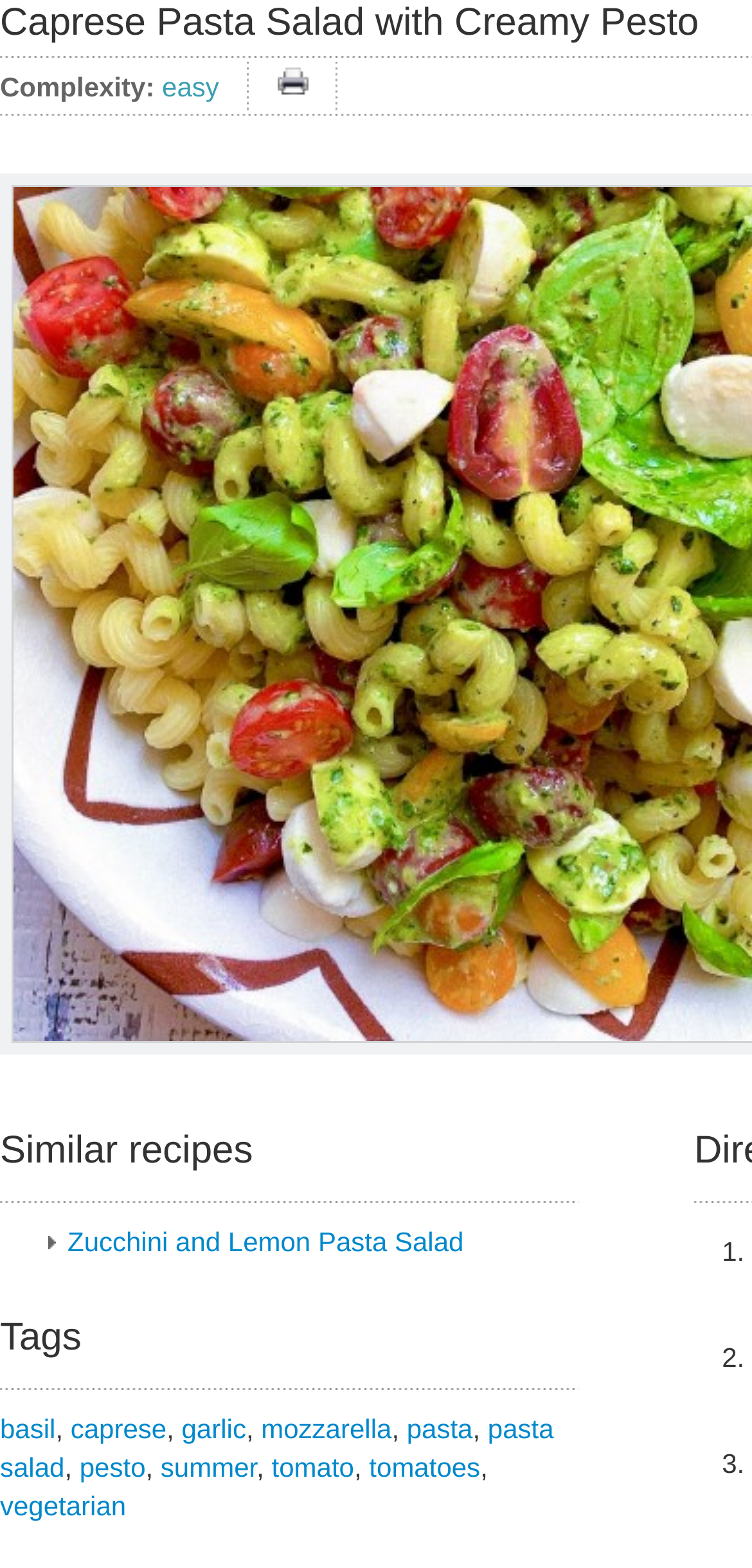Provide an in-depth caption for the elements present on the webpage.

The webpage is about a recipe for Caprese Pasta Salad with Creamy Pesto. At the top, there is a heading with the recipe title. Below the title, there is a section with information about the recipe's complexity, which is labeled as "easy". Next to the complexity label, there is an empty link. 

Further down, there is a section titled "Similar recipes" with a link to a recipe for Zucchini and Lemon Pasta Salad. Below this section, there is a "Tags" section with multiple links to various tags related to the recipe, such as "basil", "caprese", "garlic", "mozzarella", "pasta", "pasta salad", "pesto", "summer", "tomato", "tomatoes", and "vegetarian". These tags are separated by commas.

On the right side of the page, there are three list markers, labeled "1.", "2.", and "3.", which may indicate a list of instructions or ingredients for the recipe.